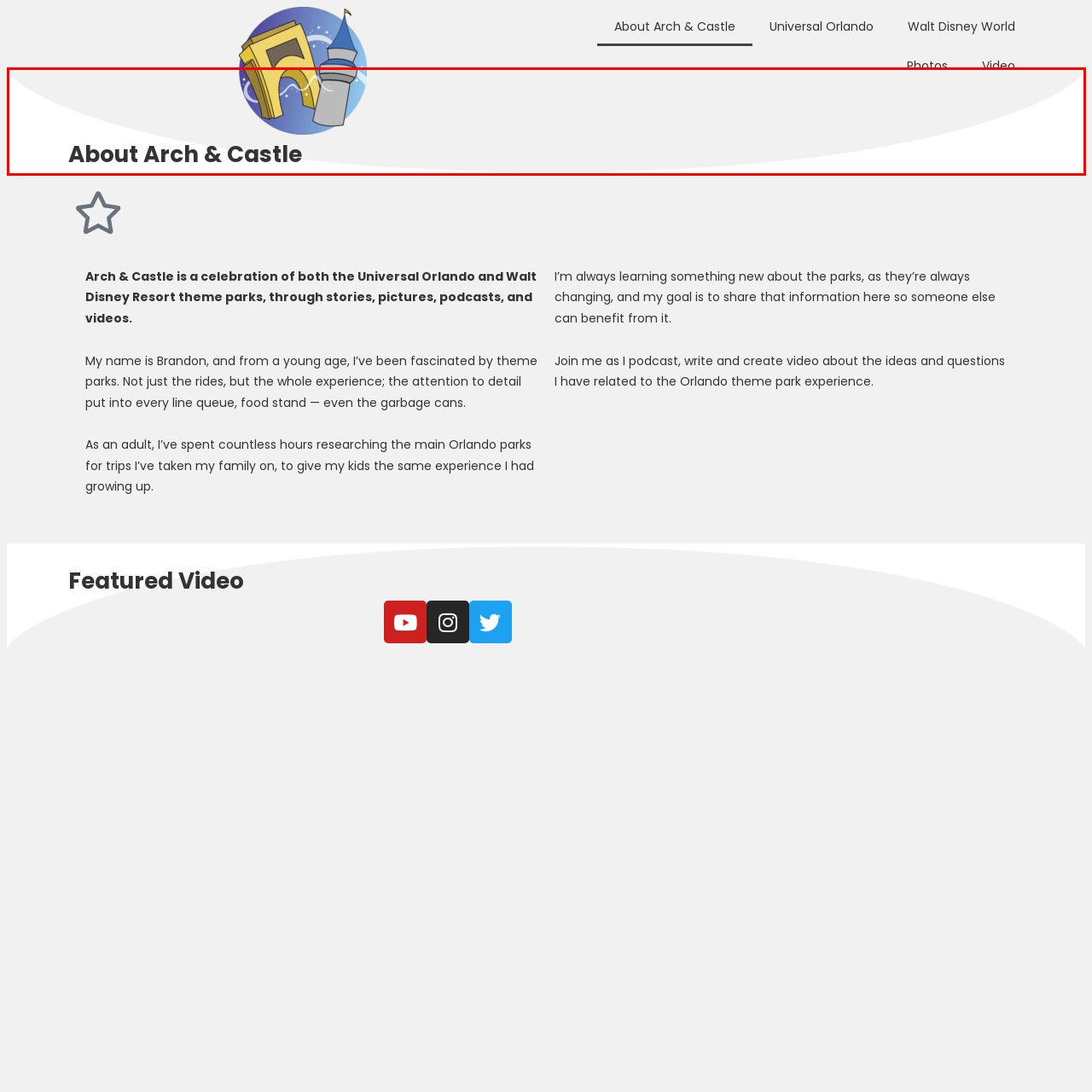What emotions do the vibrant colors evoke?
Observe the image inside the red bounding box and give a concise answer using a single word or phrase.

Nostalgia and excitement